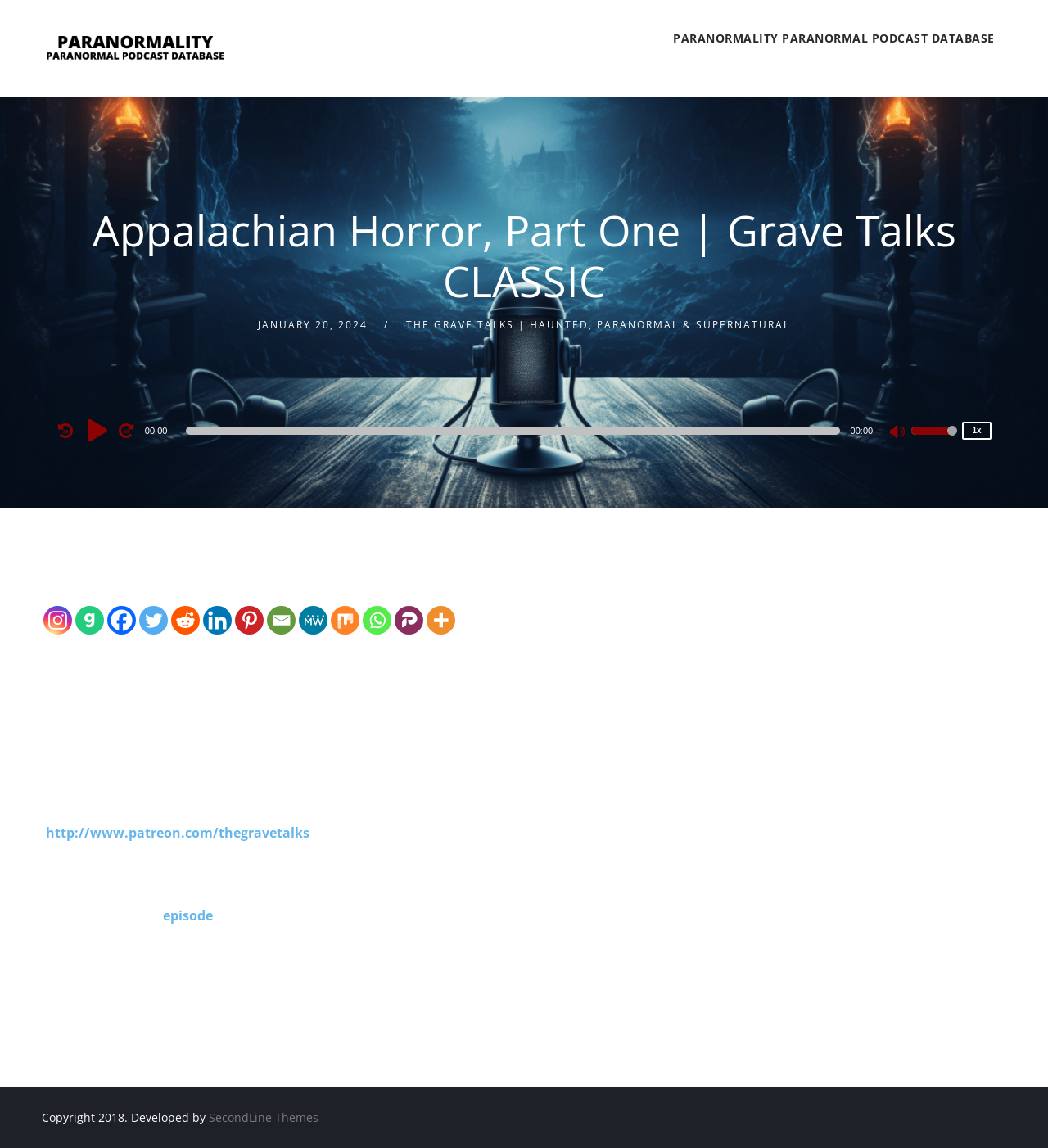Bounding box coordinates are to be given in the format (top-left x, top-left y, bottom-right x, bottom-right y). All values must be floating point numbers between 0 and 1. Provide the bounding box coordinate for the UI element described as: Paranormality Paranormal Podcast Database

[0.631, 0.0, 0.96, 0.067]